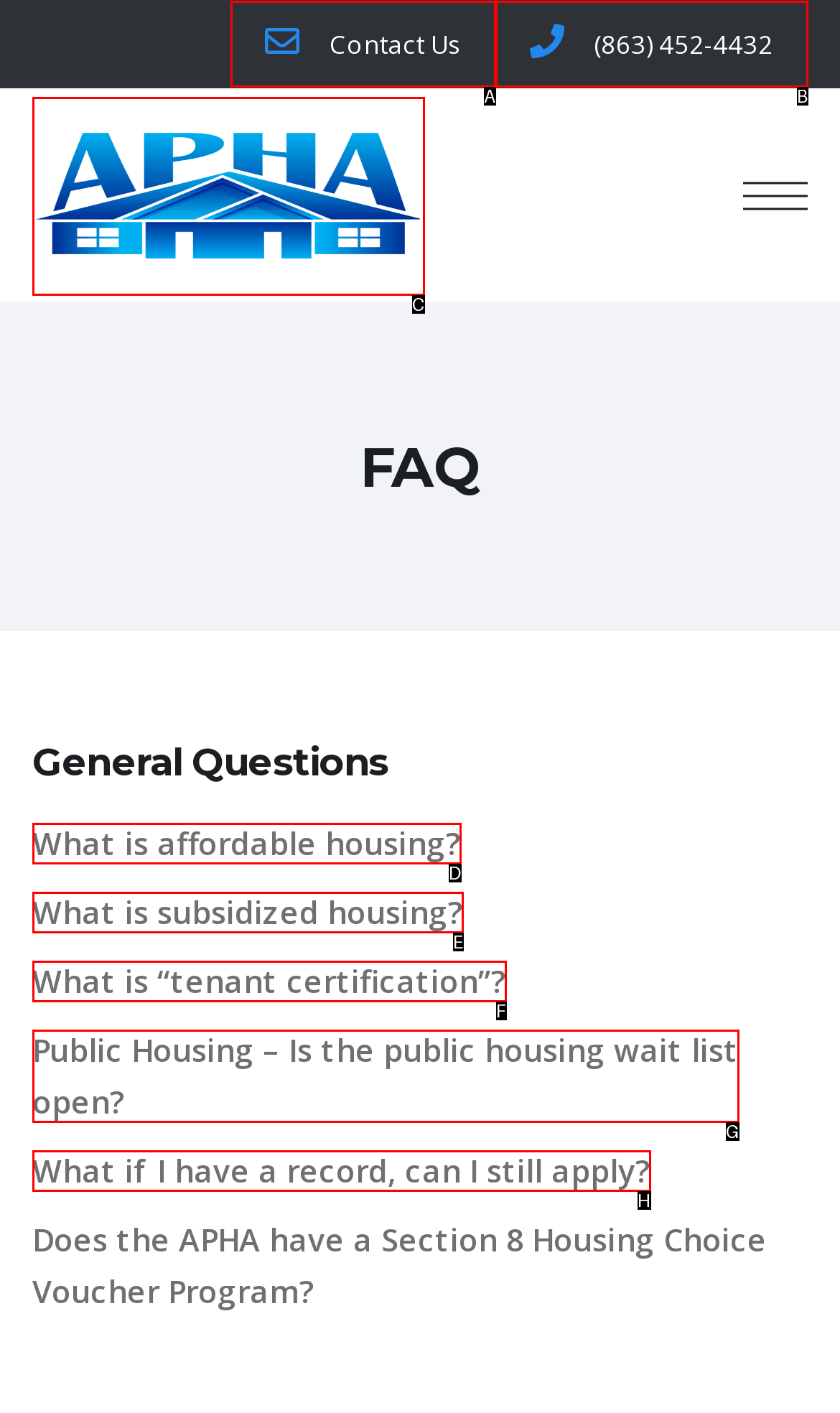Identify the HTML element that corresponds to the description: alt="EZ" Provide the letter of the correct option directly.

C